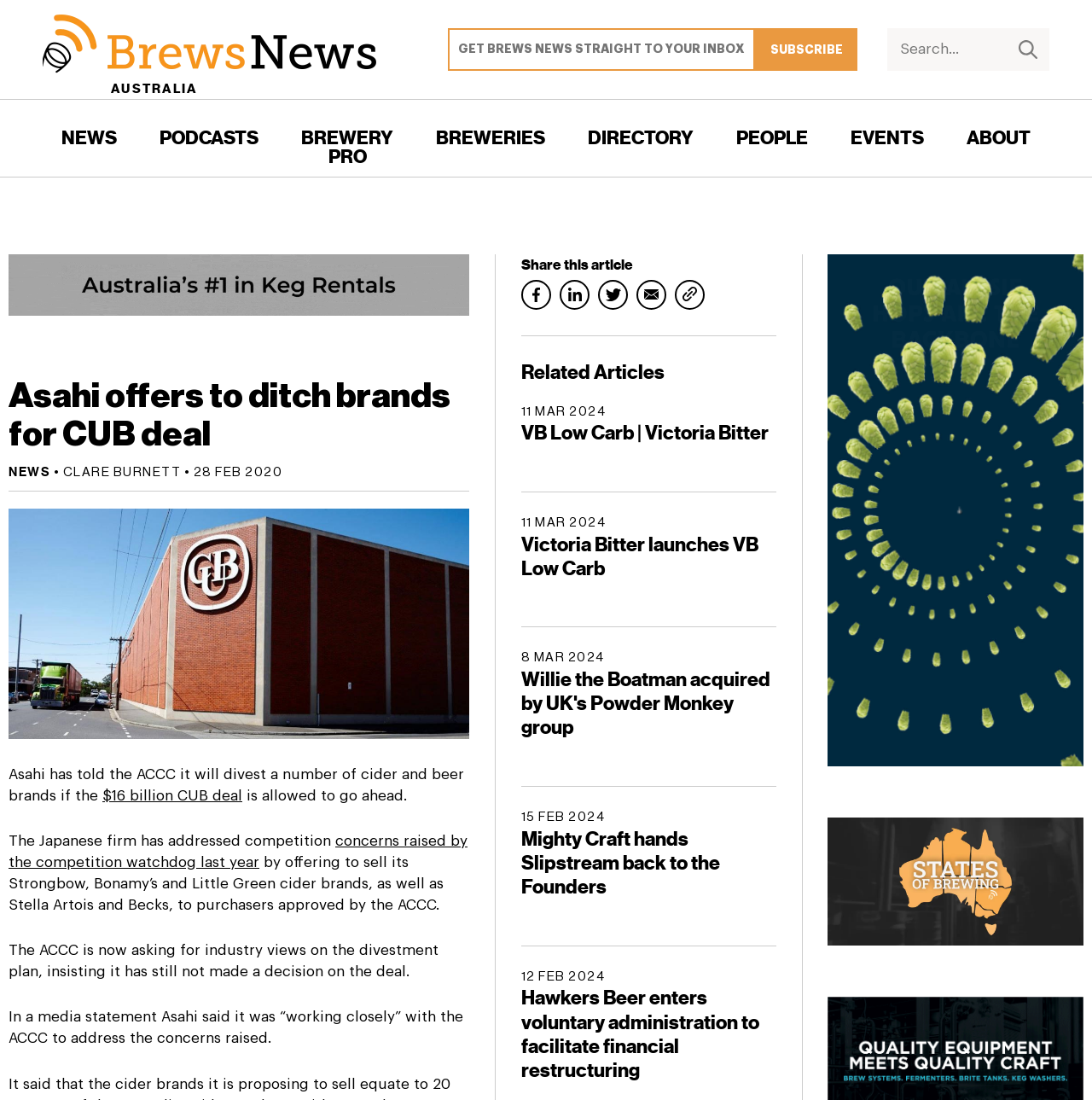Provide the bounding box coordinates of the HTML element this sentence describes: "Beer is a Conversation".

[0.146, 0.202, 0.279, 0.245]